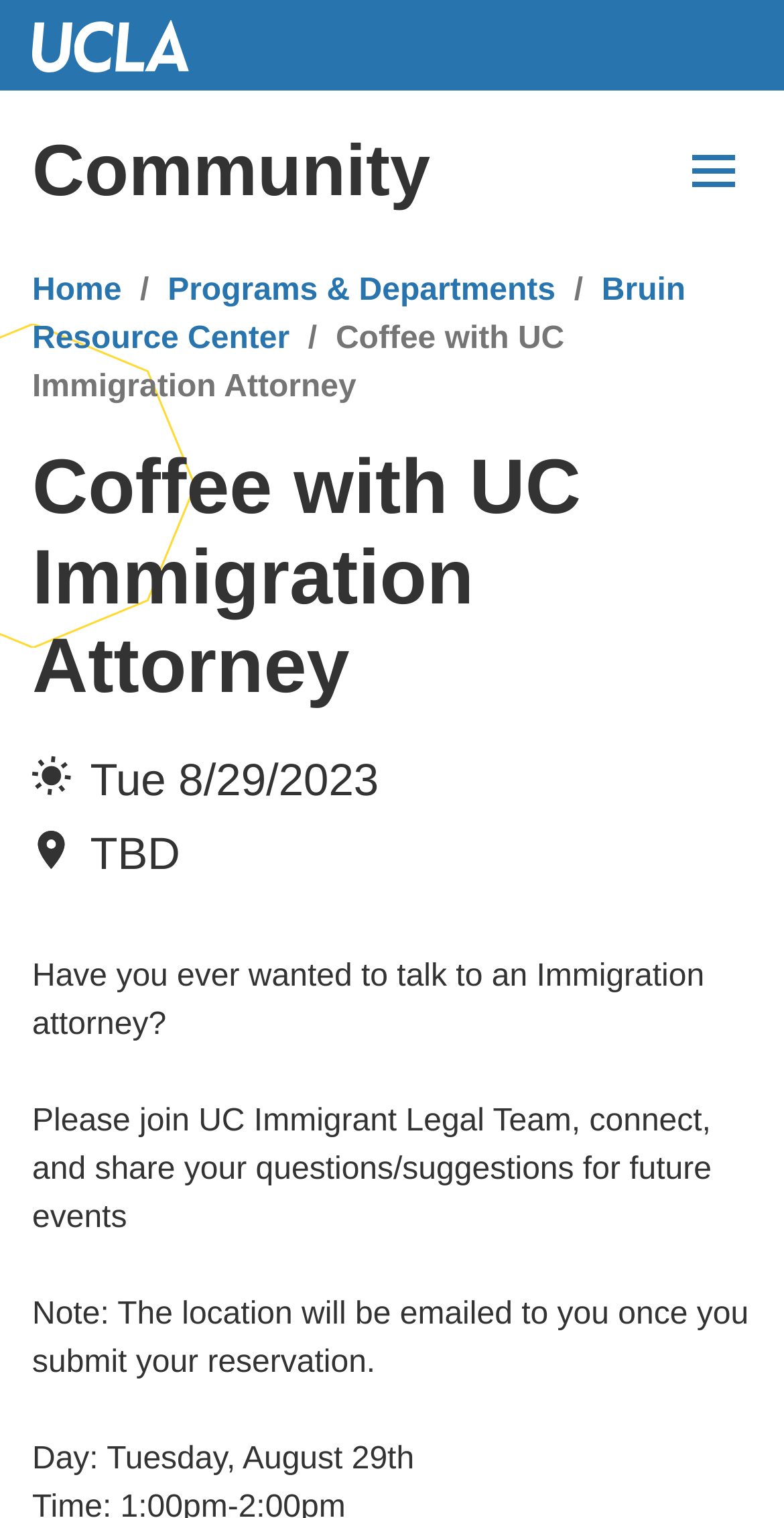What is the purpose of the event?
From the details in the image, answer the question comprehensively.

I inferred the purpose of the event by reading the text 'Have you ever wanted to talk to an Immigration attorney?' which suggests that the event is an opportunity to talk to an Immigration attorney.